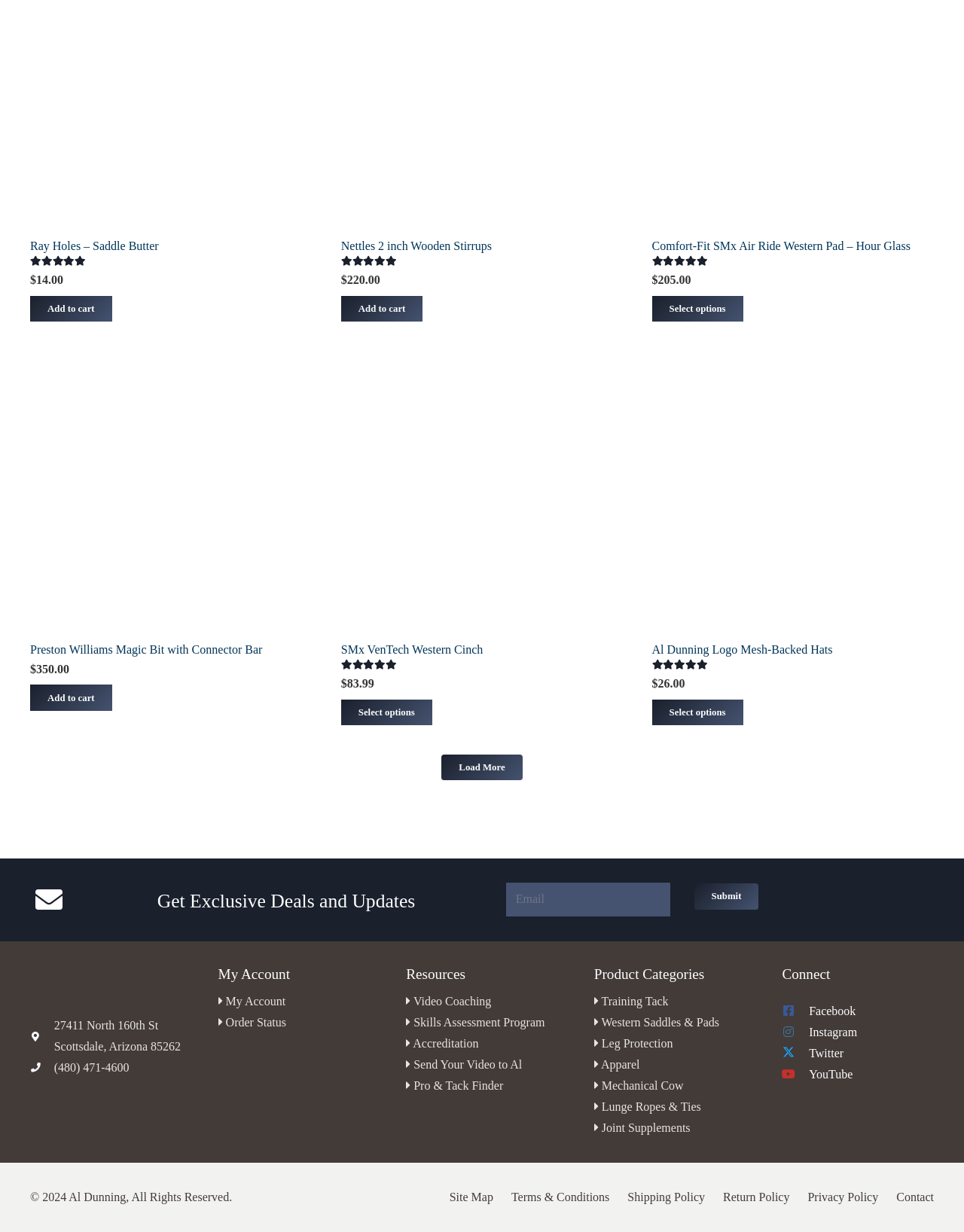Point out the bounding box coordinates of the section to click in order to follow this instruction: "Go to My Account page".

[0.231, 0.808, 0.296, 0.818]